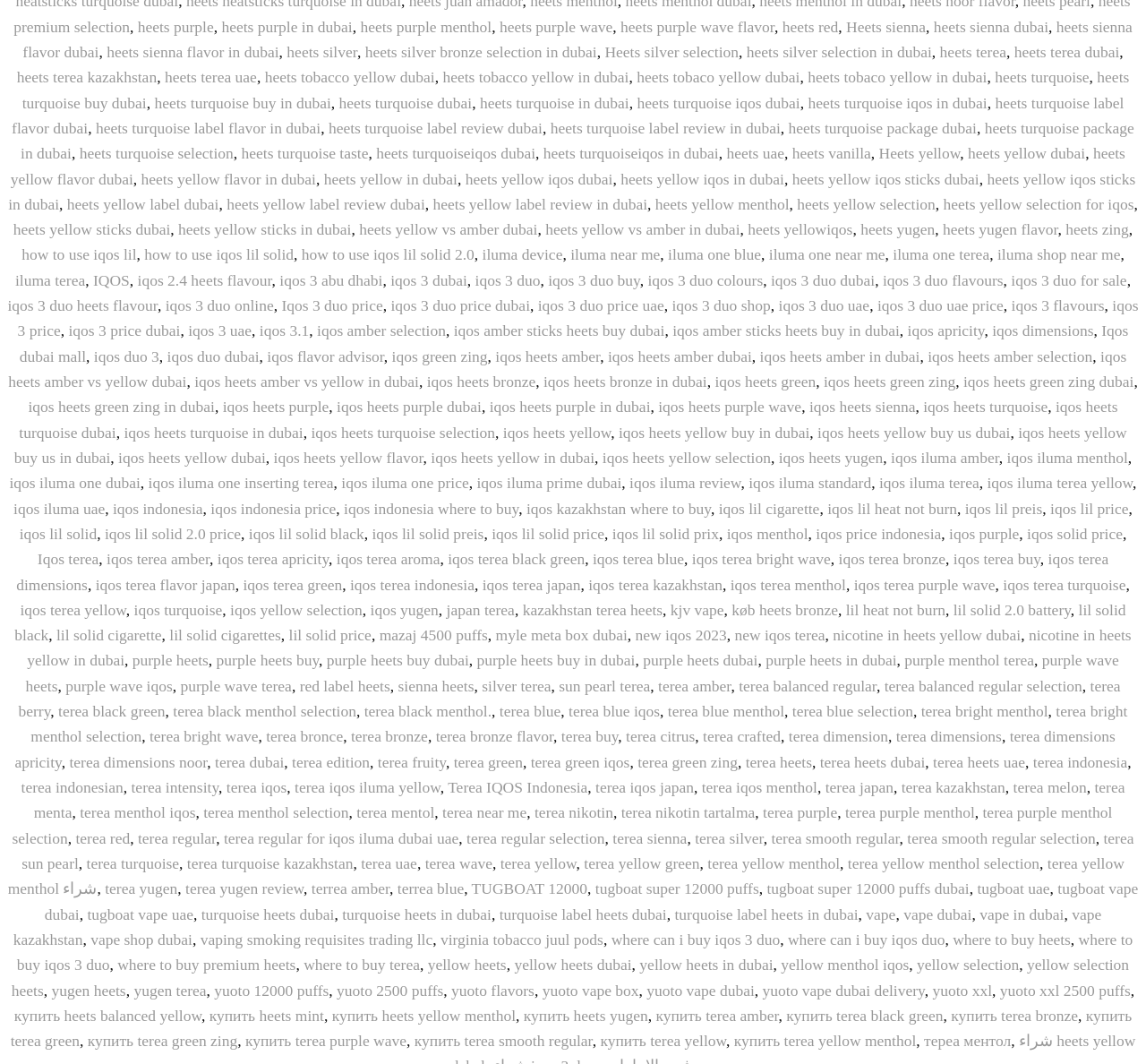Identify the bounding box for the described UI element: "terea edition".

[0.255, 0.703, 0.323, 0.72]